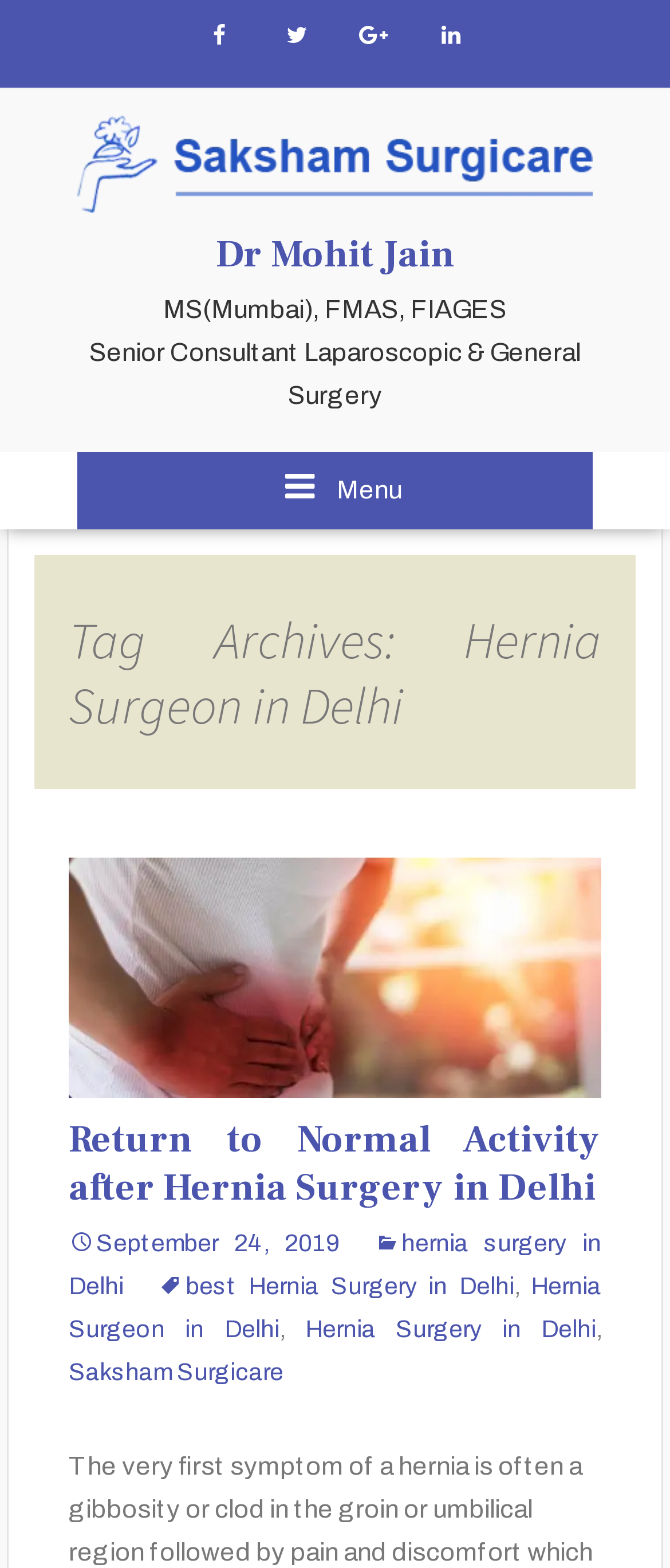Please locate the clickable area by providing the bounding box coordinates to follow this instruction: "Visit Saksham Surgicare".

[0.102, 0.867, 0.423, 0.883]